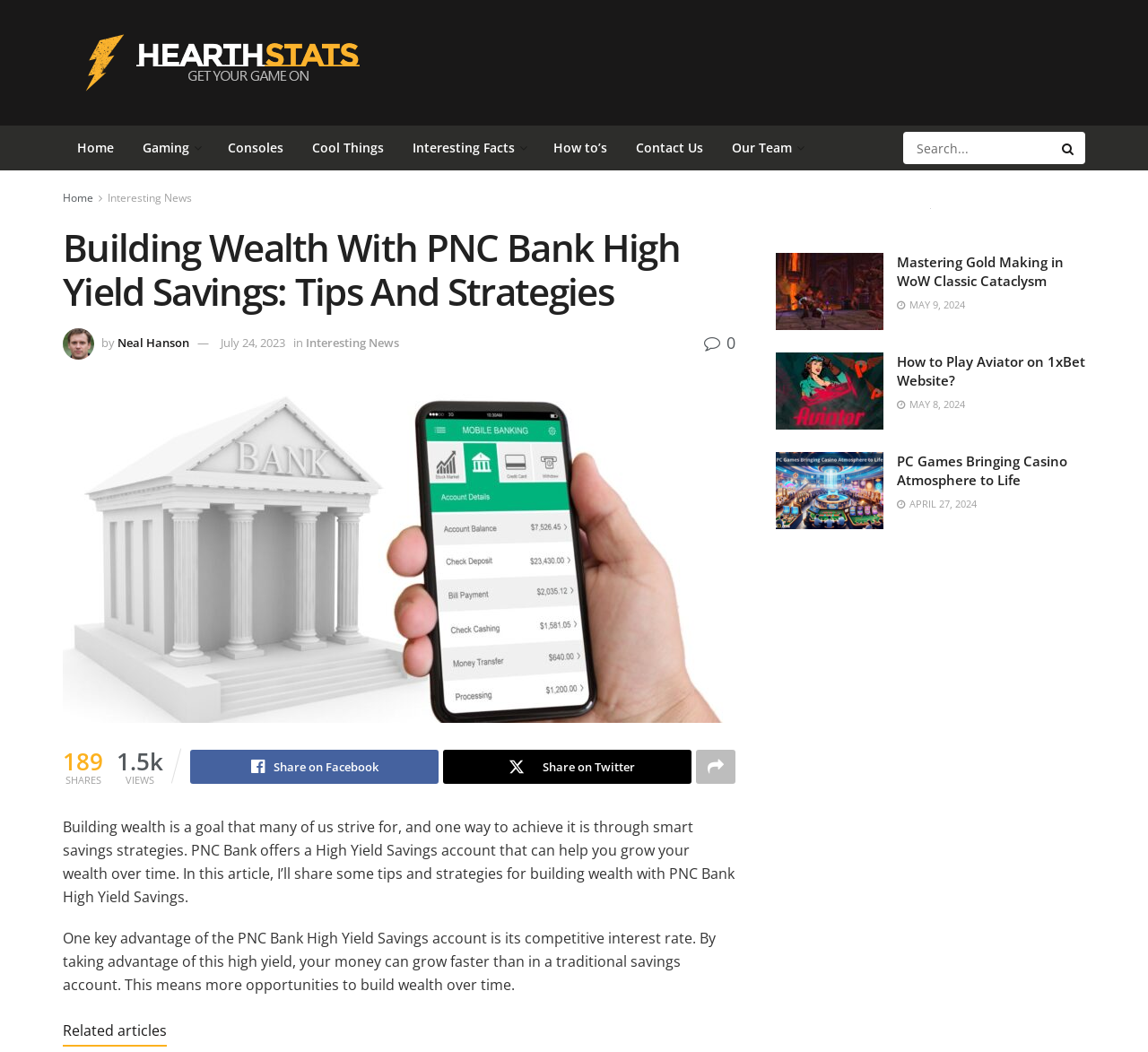Using the format (top-left x, top-left y, bottom-right x, bottom-right y), provide the bounding box coordinates for the described UI element. All values should be floating point numbers between 0 and 1: Home

None